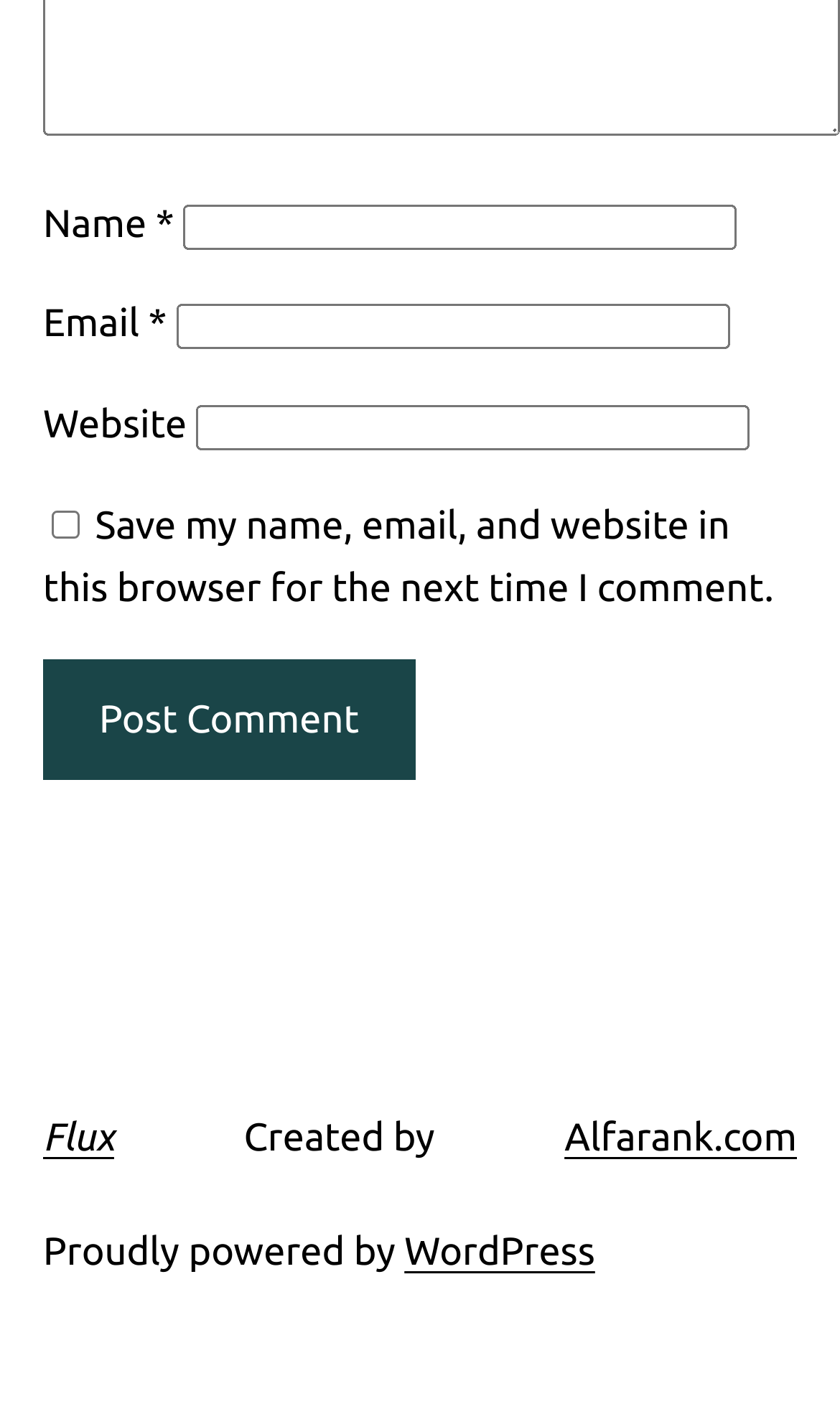Could you provide the bounding box coordinates for the portion of the screen to click to complete this instruction: "Go to HOME page"?

None